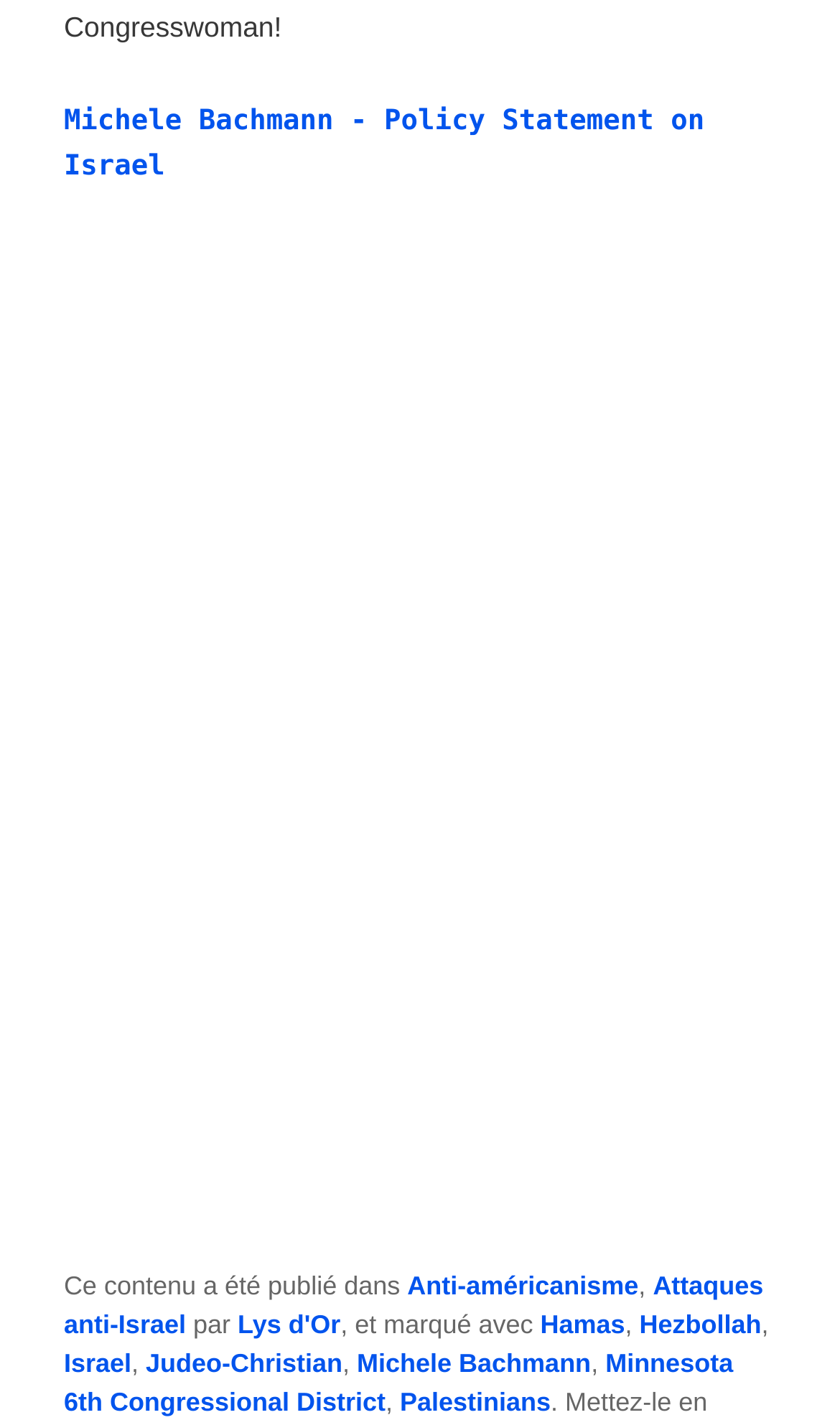What is the name of the organization mentioned alongside Hamas?
Based on the image, answer the question in a detailed manner.

The question can be answered by looking at the links 'Hamas' and 'Hezbollah' which are present together on the webpage, indicating that Hezbollah is the organization mentioned alongside Hamas.